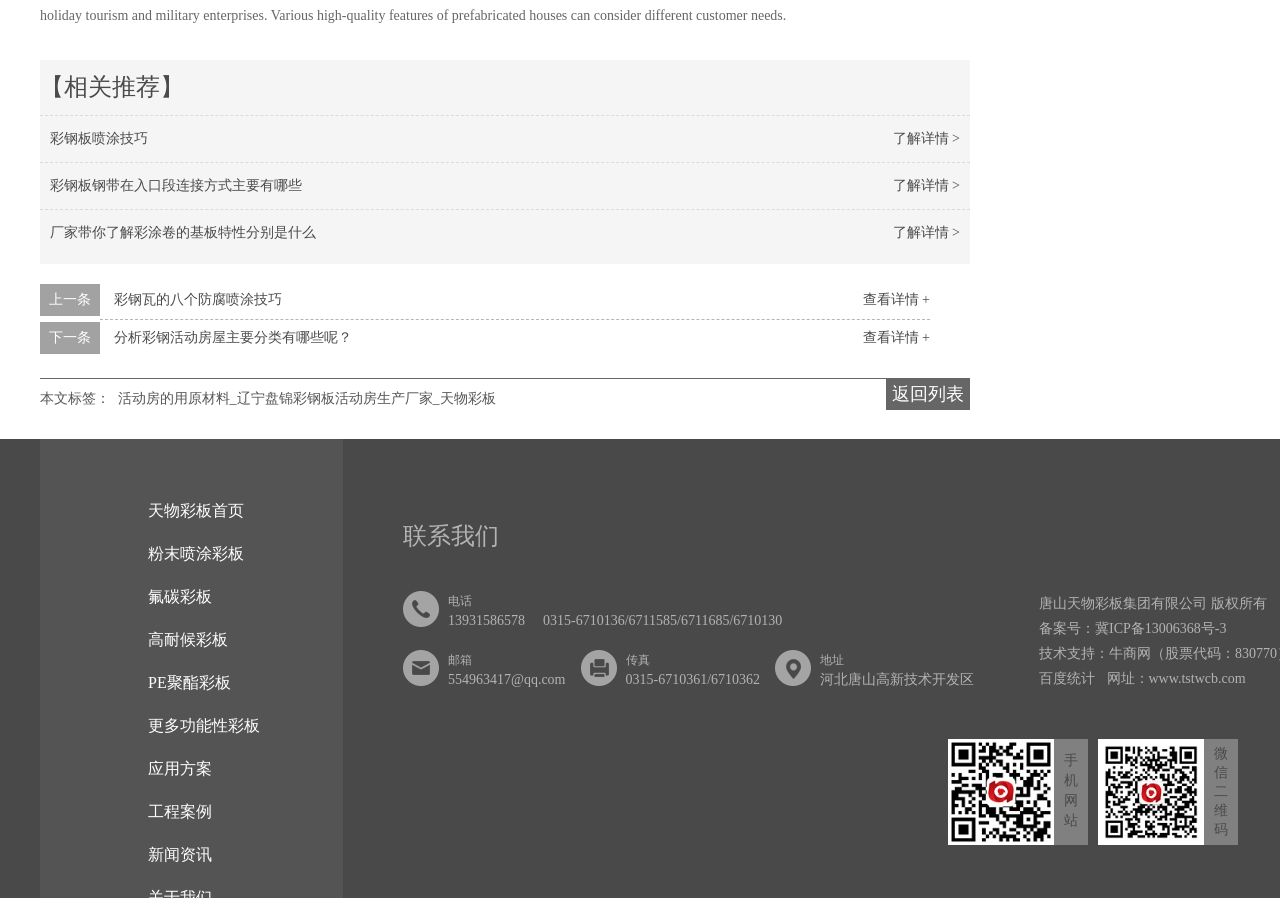What is the title of the webpage? Observe the screenshot and provide a one-word or short phrase answer.

Unknown